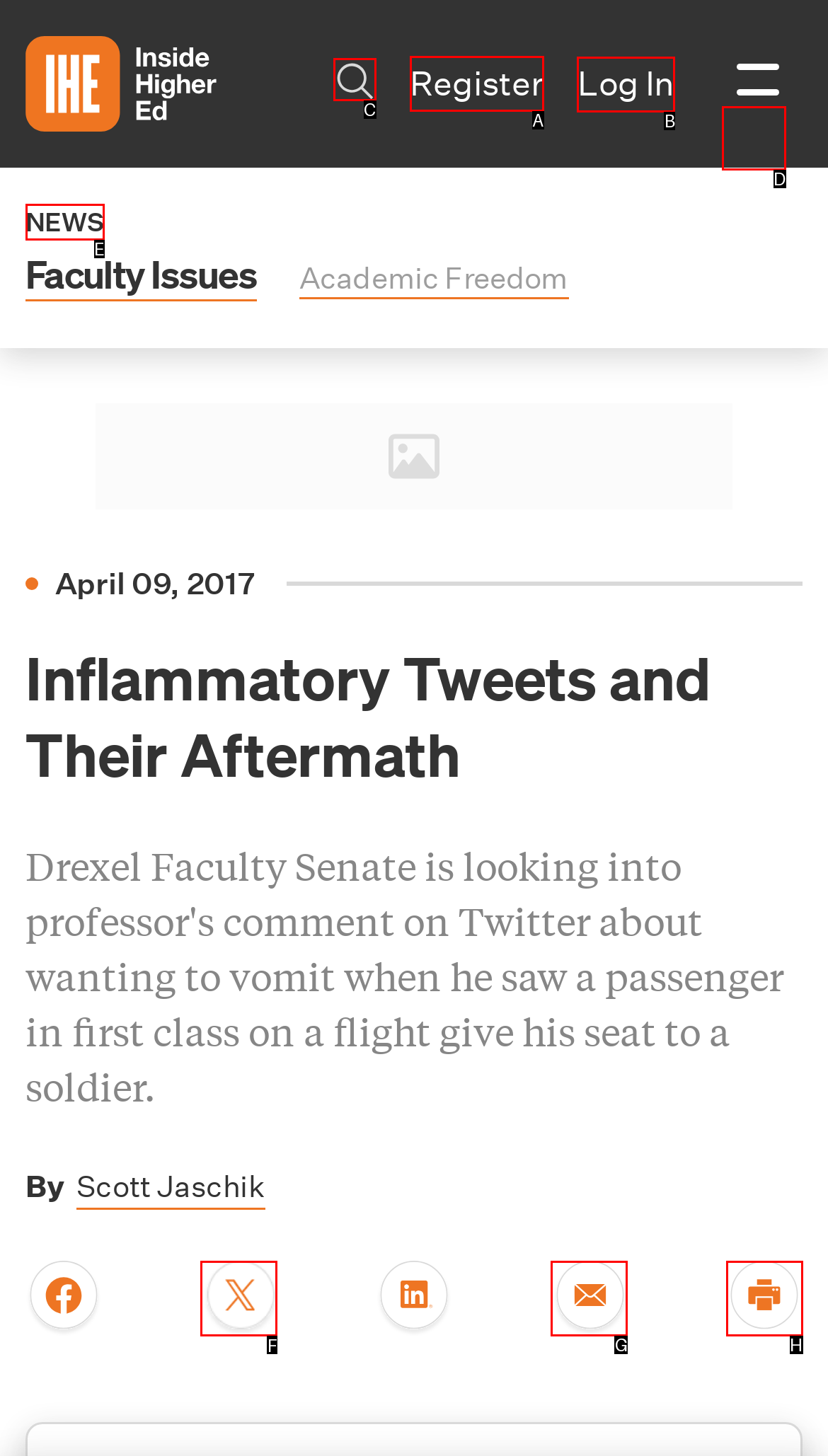Indicate which HTML element you need to click to complete the task: Log in to the system. Provide the letter of the selected option directly.

B